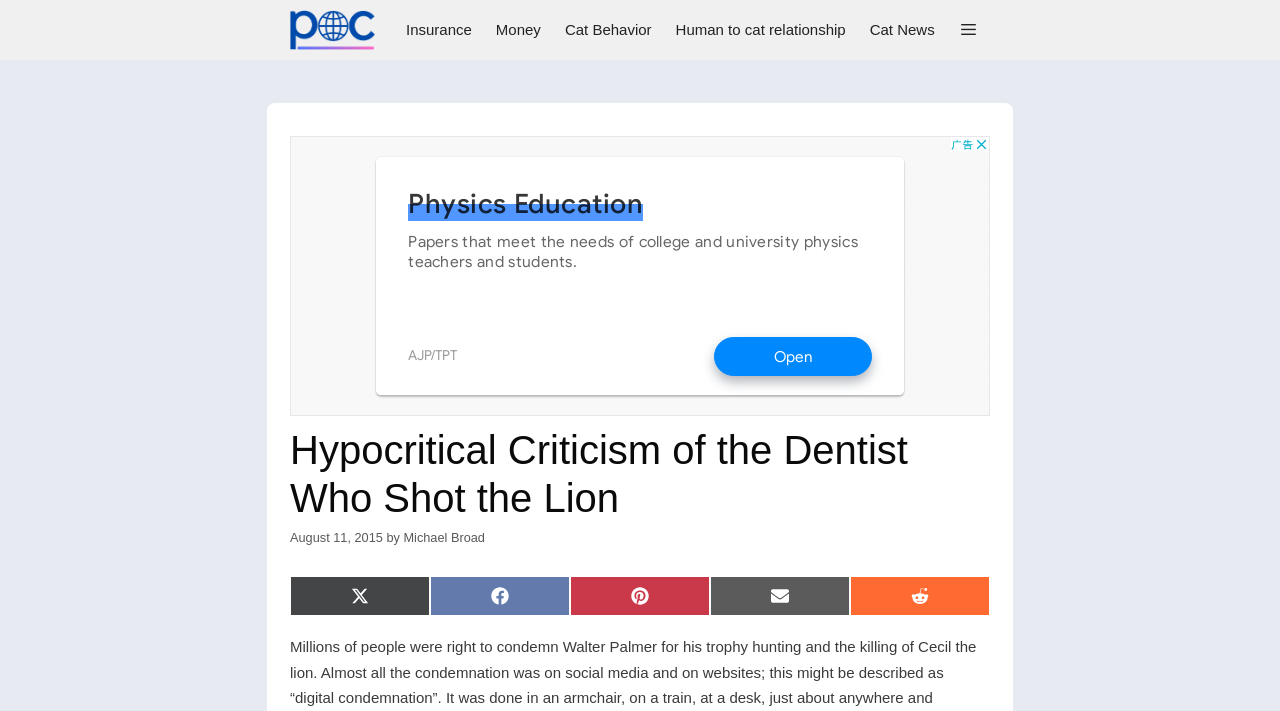Determine the bounding box coordinates of the section I need to click to execute the following instruction: "Click on the 'Cat News' link". Provide the coordinates as four float numbers between 0 and 1, i.e., [left, top, right, bottom].

[0.67, 0.0, 0.74, 0.084]